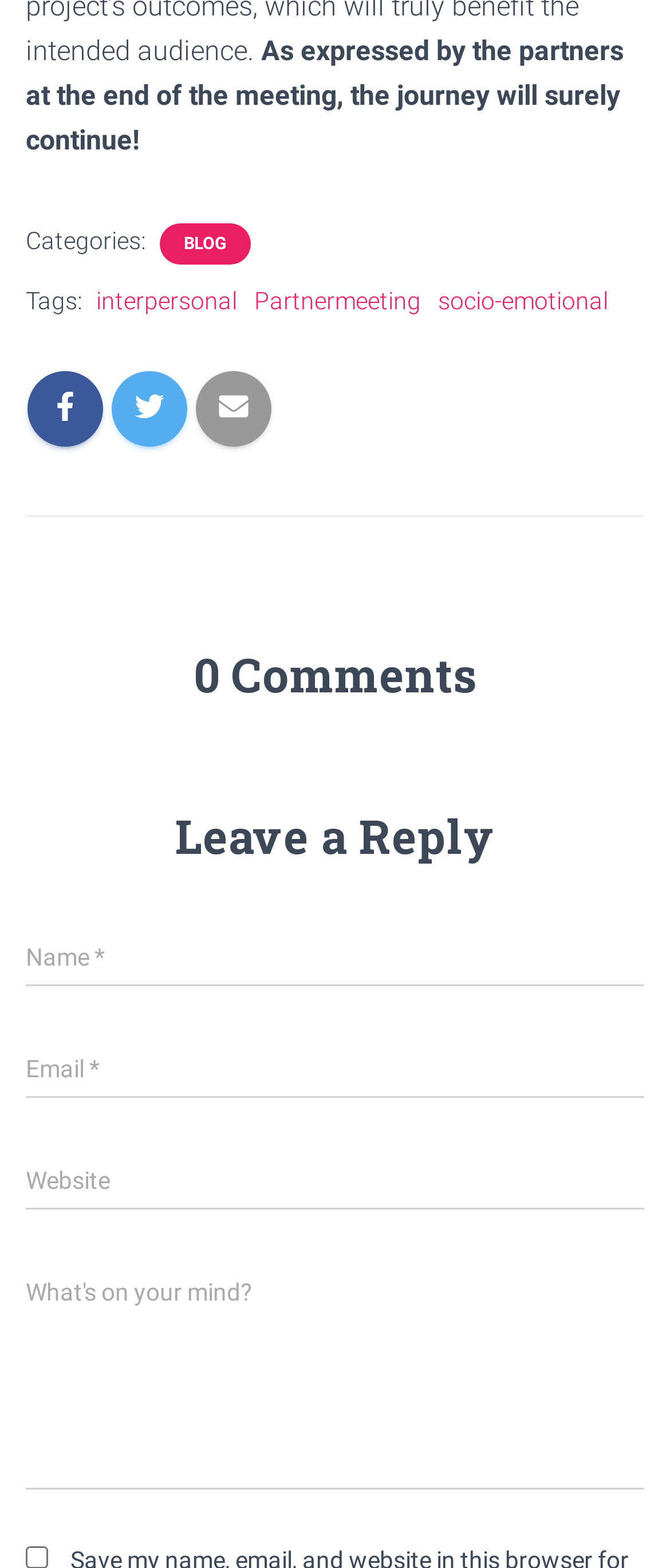What is the first category mentioned?
Please provide a single word or phrase based on the screenshot.

BLOG